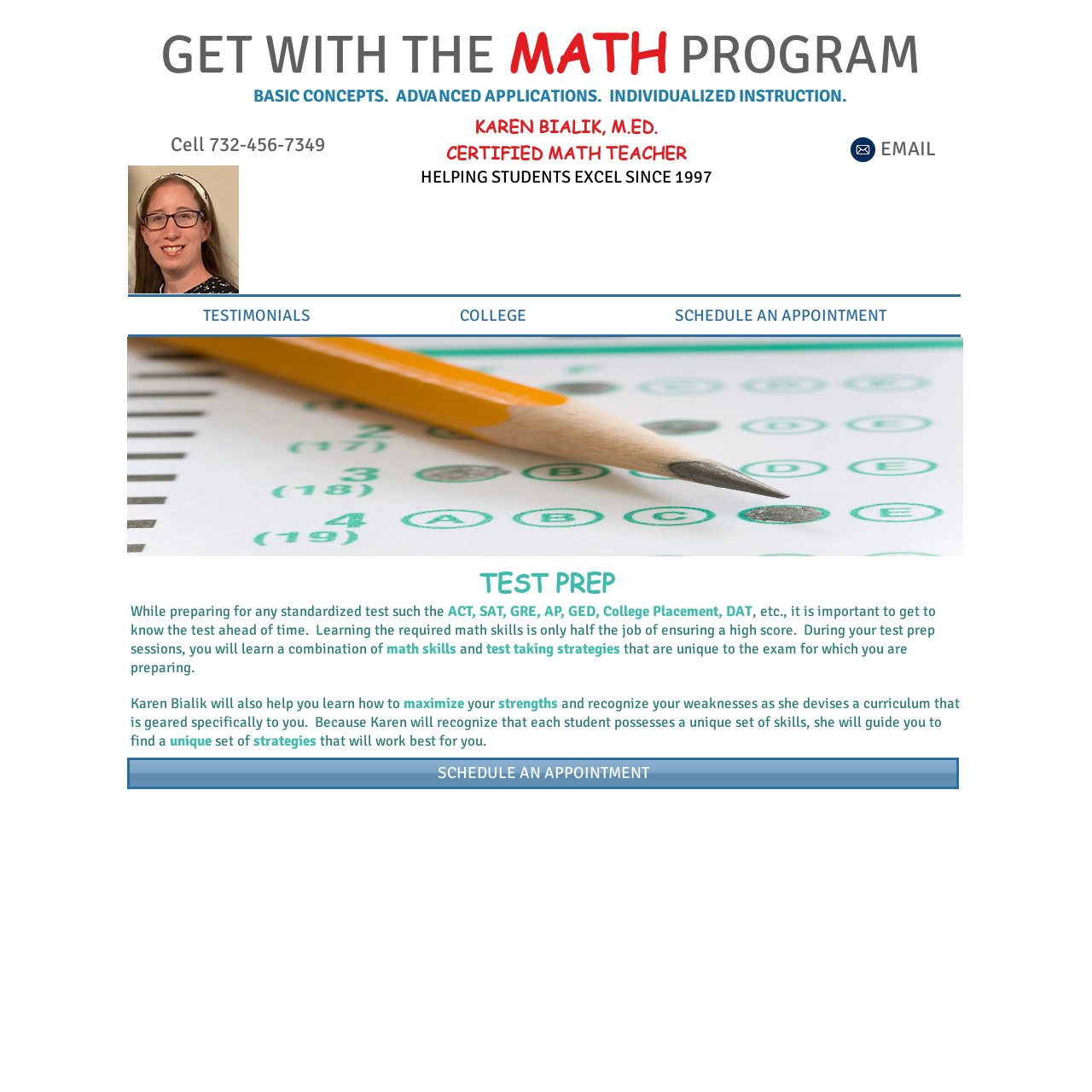Describe all significant elements and features of the webpage.

This webpage is about a math tutoring service provided by Karen Bialik, a certified math teacher. At the top of the page, there are three headings: "BASIC CONCEPTS. ADVANCED APPLICATIONS. INDIVIDUALIZED INSTRUCTION.", "GET WITH THE MATH PROGRAM", and "Cell 732-456-7349", which are likely the main services or features of the program.

Below these headings, there is a section with the tutor's credentials, including her name, certification, and years of experience. To the left of this section, there is an image, possibly a screenshot, and another image to the right, which is not described.

The main content of the page is divided into two columns. On the left, there is a navigation menu with links to "TESTIMONIALS", "COLLEGE", and "SCHEDULE AN APPOINTMENT". Below the navigation menu, there is an image of a pencil and test, and a link to "SCHEDULE AN APPOINTMENT" at the bottom.

On the right column, there is a heading "TEST PREP" followed by a paragraph of text that explains the importance of test preparation and the services offered by Karen Bialik. The text is divided into several sections, each describing a different aspect of the test prep process, including learning math skills, test-taking strategies, and maximizing strengths and recognizing weaknesses.

Throughout the page, there are several links and headings that provide additional information about the services offered and the tutor's qualifications. Overall, the page is well-organized and easy to navigate, with clear headings and concise text that effectively communicates the services and benefits of the math tutoring program.